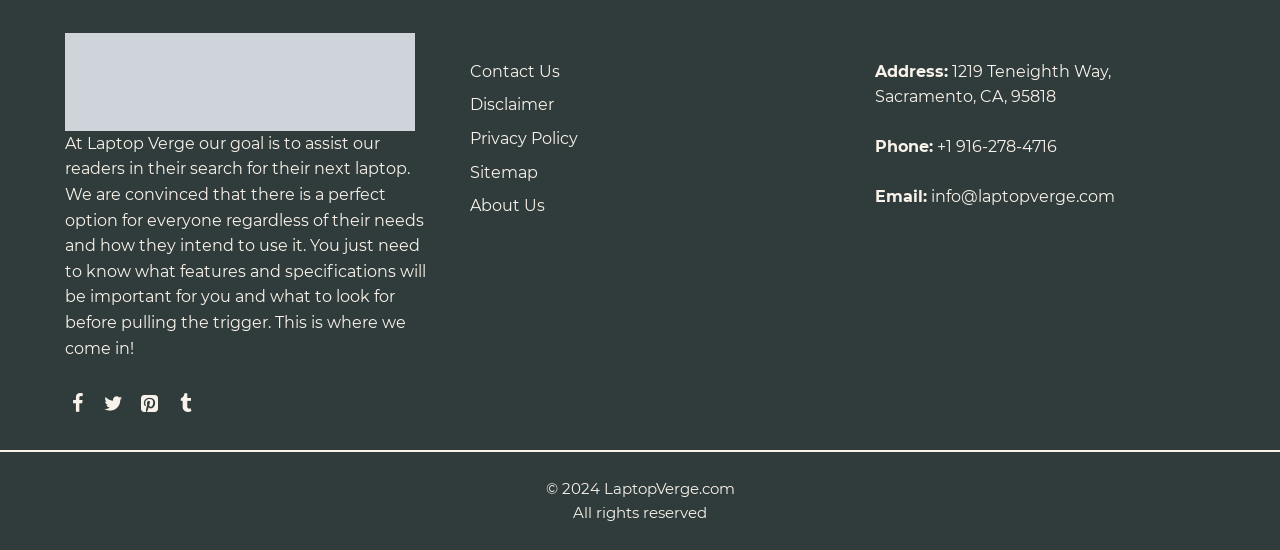Can you pinpoint the bounding box coordinates for the clickable element required for this instruction: "View Disclaimer"? The coordinates should be four float numbers between 0 and 1, i.e., [left, top, right, bottom].

[0.367, 0.173, 0.433, 0.208]